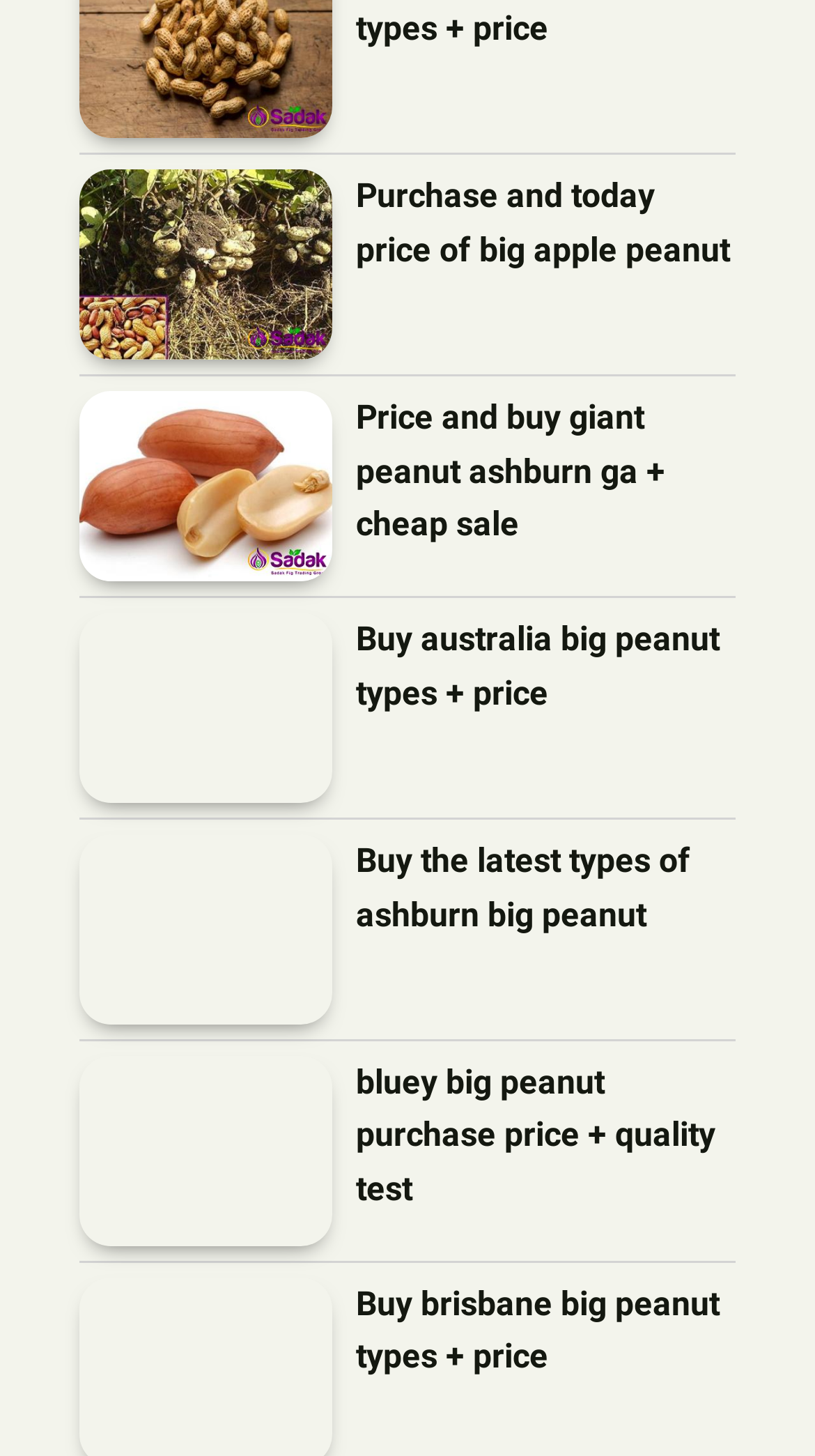Locate the bounding box coordinates of the element that should be clicked to execute the following instruction: "Check buy australia big peanut types + price".

[0.097, 0.421, 0.408, 0.551]